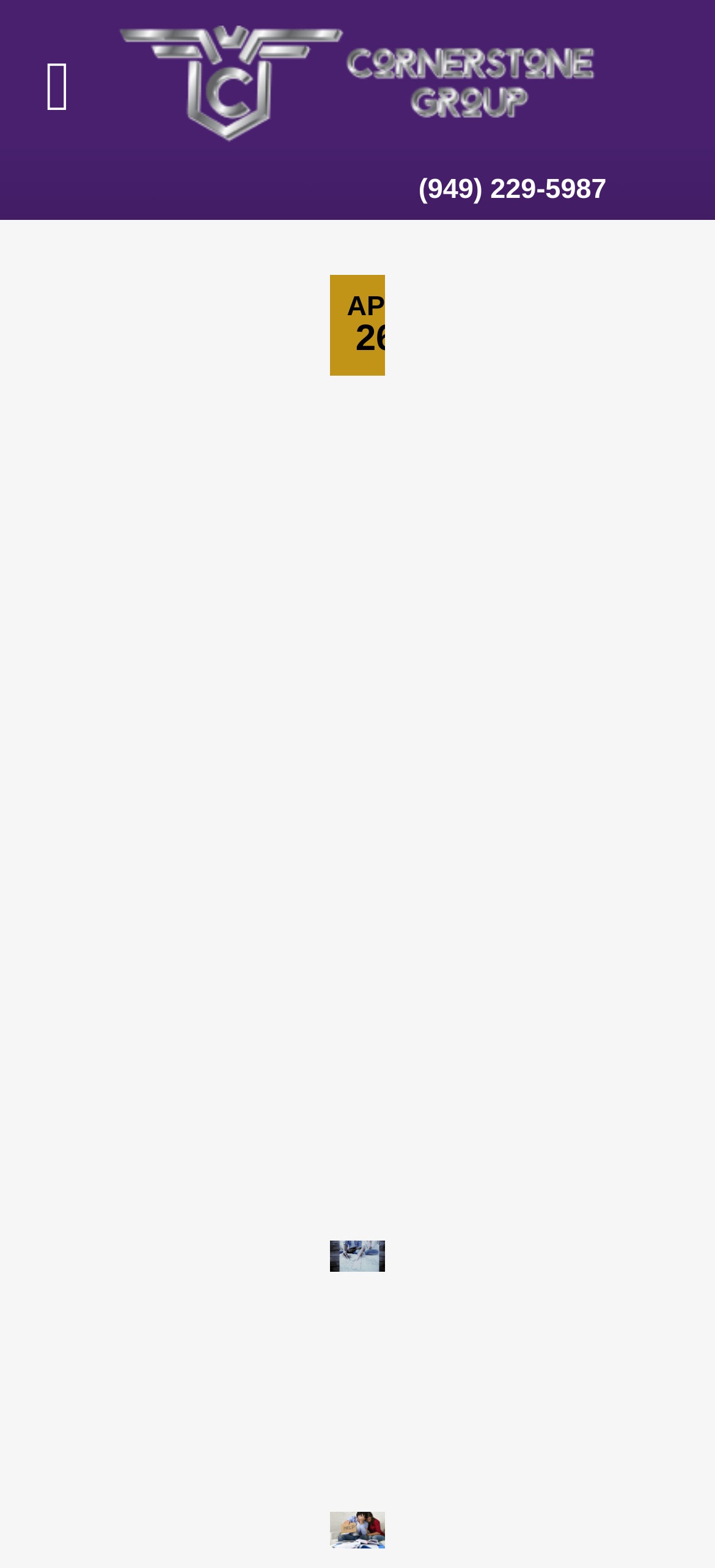What is the logo header menu?
Look at the screenshot and give a one-word or phrase answer.

Logo Header Menu